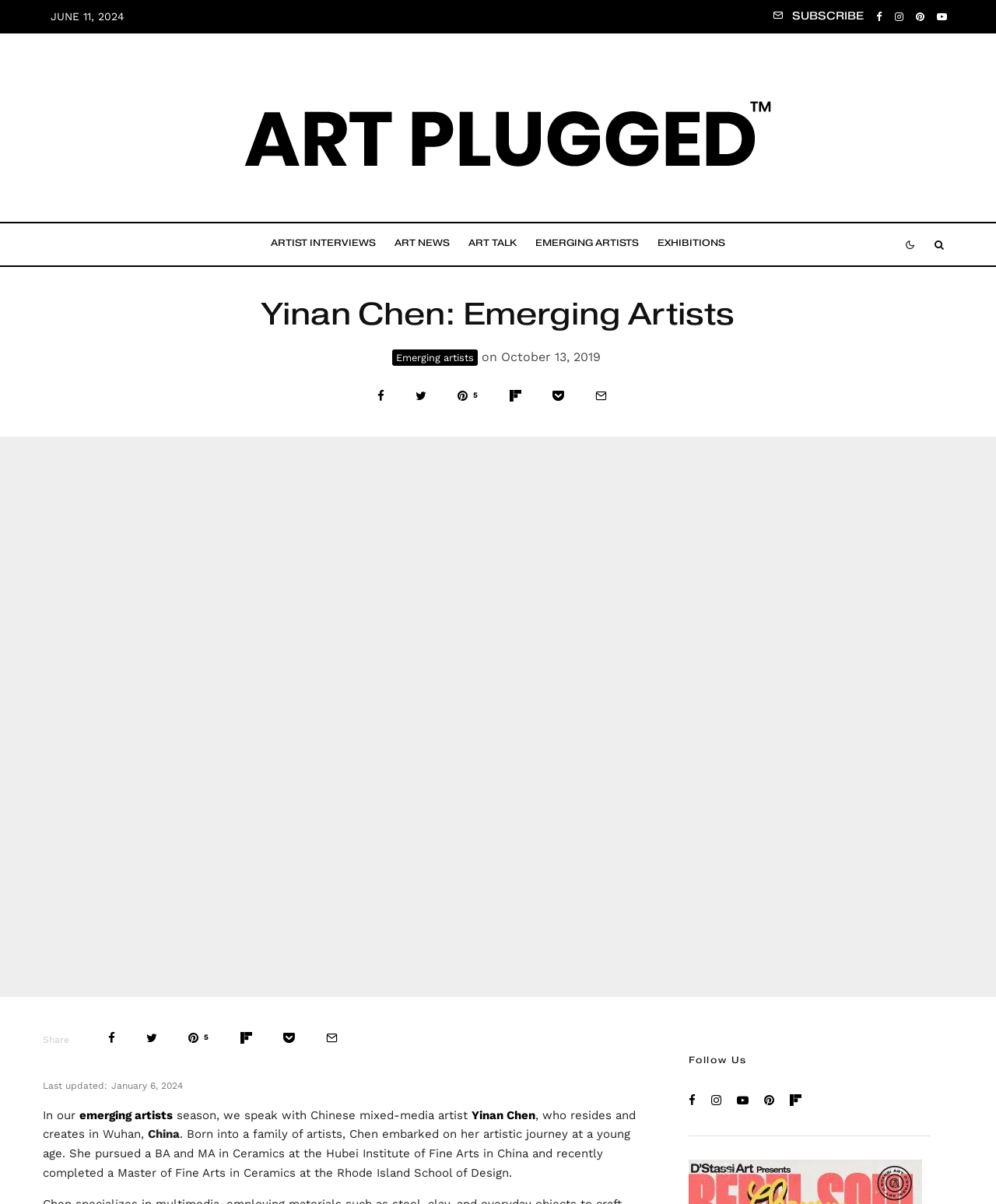Please determine the bounding box coordinates for the element that should be clicked to follow these instructions: "Visit 'UCSF Institute for Global Sciences'".

None